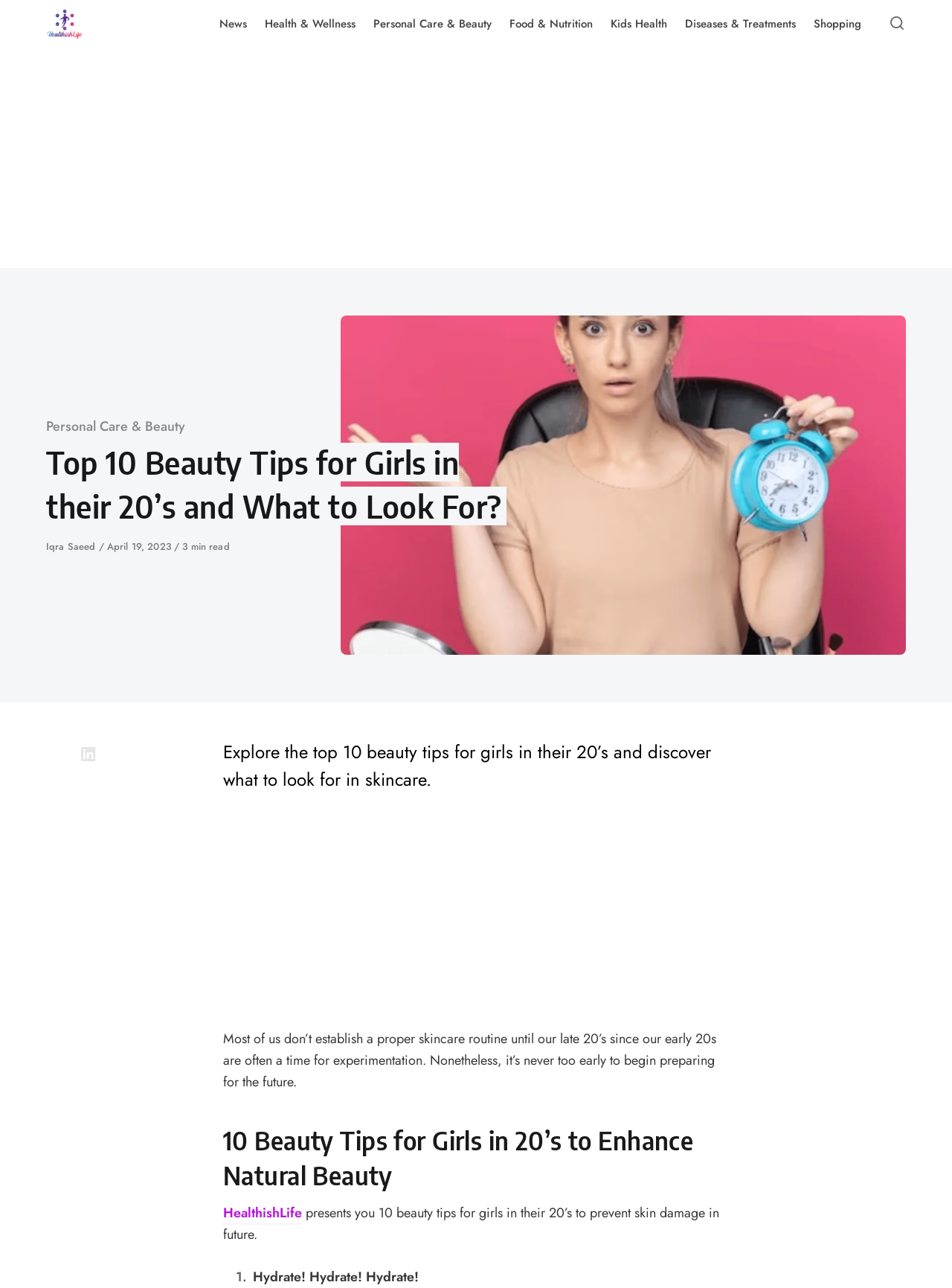Based on the element description Personal Care & Beauty, identify the bounding box coordinates for the UI element. The coordinates should be in the format (top-left x, top-left y, bottom-right x, bottom-right y) and within the 0 to 1 range.

[0.383, 0.0, 0.526, 0.037]